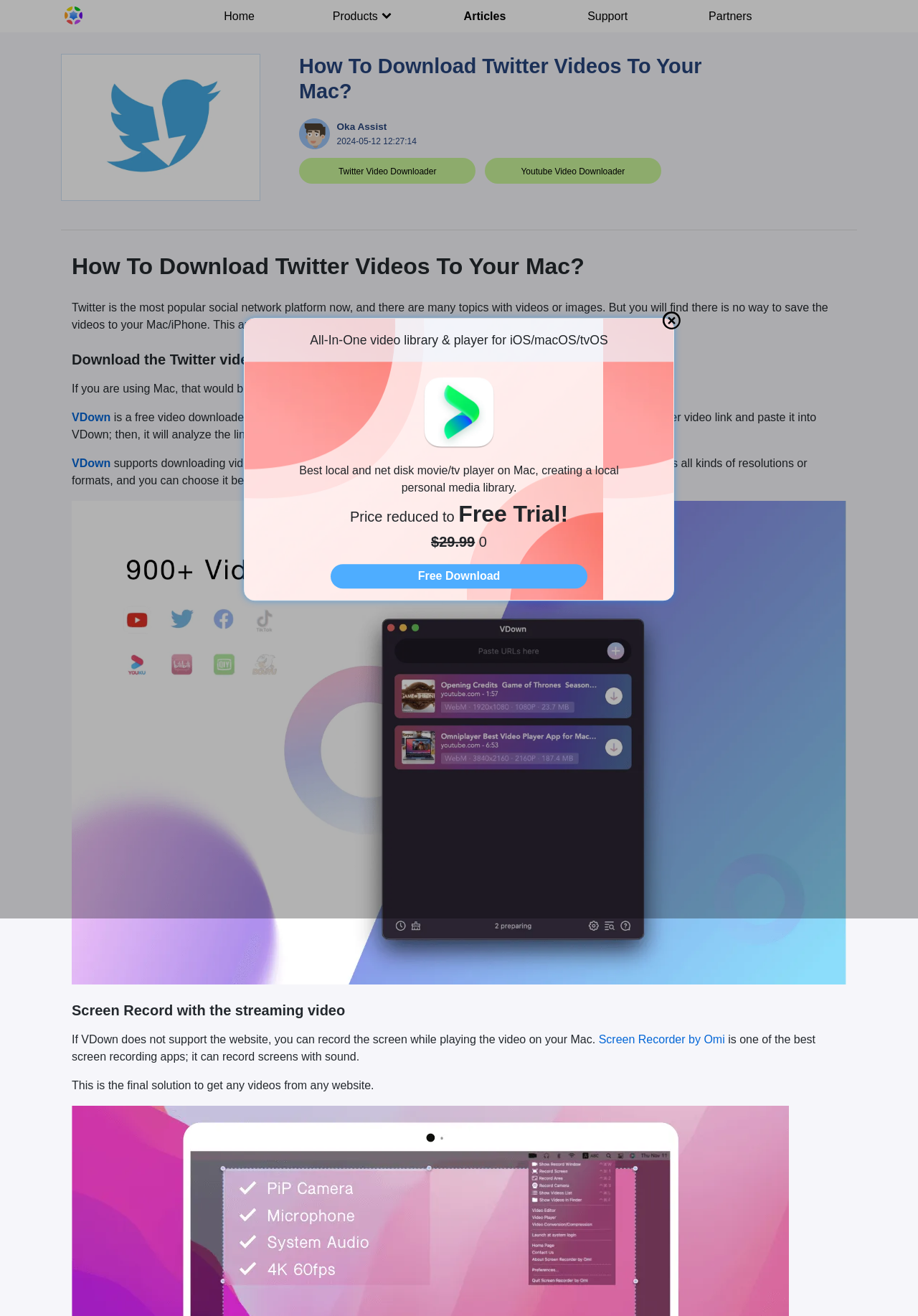What is the name of the screen recording app mentioned?
We need a detailed and exhaustive answer to the question. Please elaborate.

I found the answer by reading the article, which mentions 'Screen Recorder by Omi' as one of the best screen recording apps.